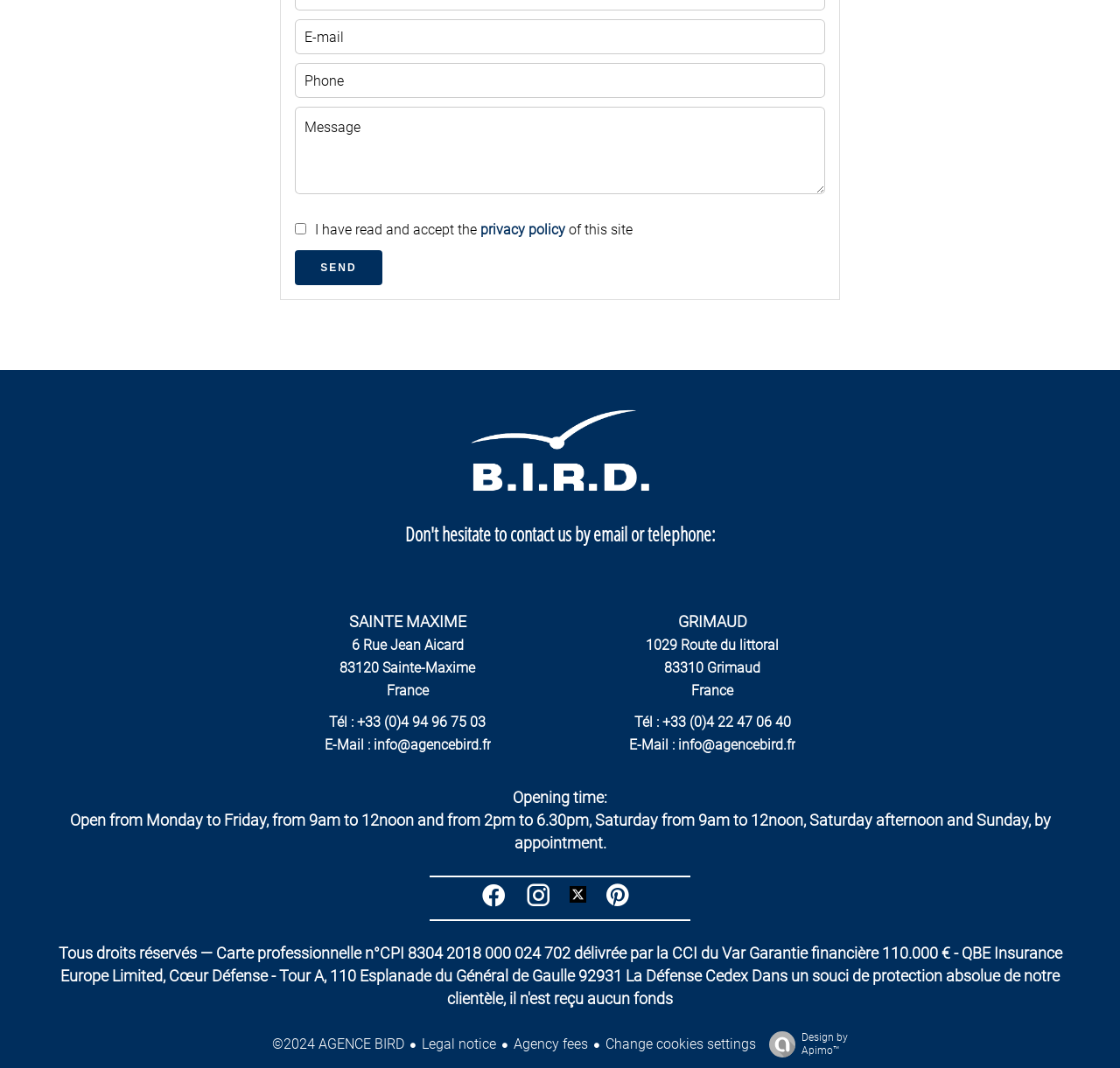Identify the coordinates of the bounding box for the element that must be clicked to accomplish the instruction: "Click SEND".

[0.263, 0.234, 0.341, 0.267]